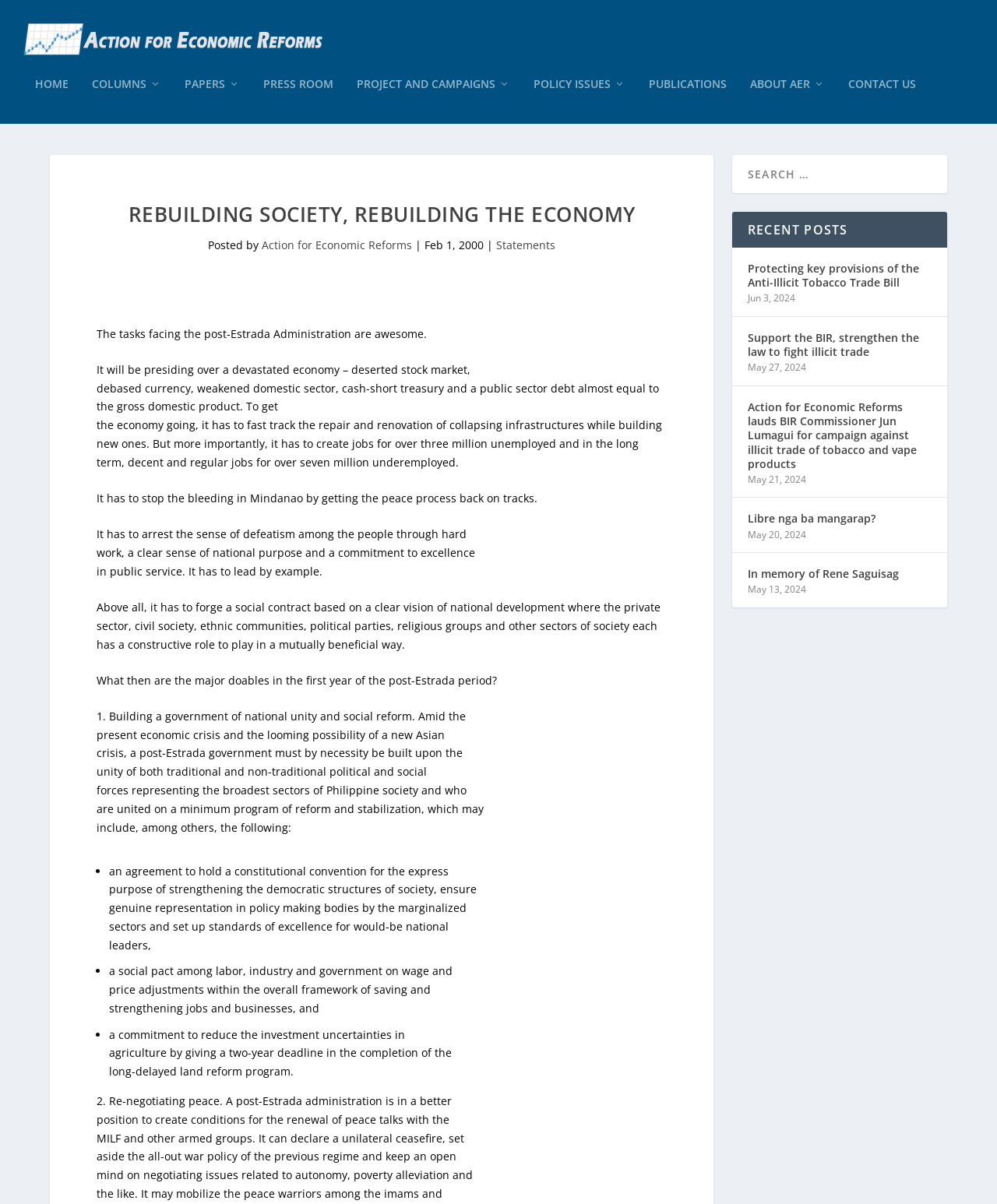Point out the bounding box coordinates of the section to click in order to follow this instruction: "Click the 'Ultra Shine Auto Detail LLC' link".

None